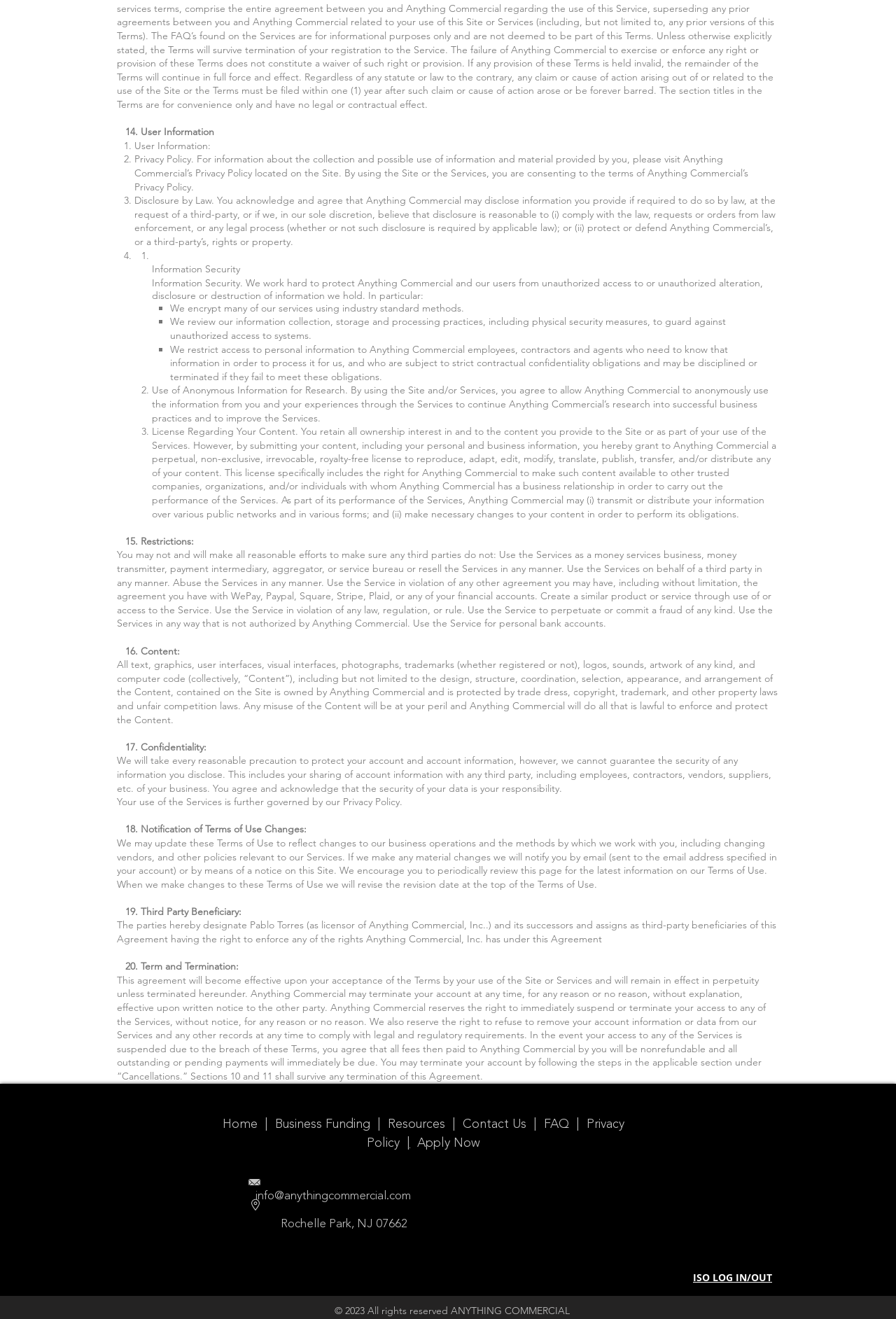Please find the bounding box coordinates of the element that must be clicked to perform the given instruction: "View the 'Portfolio' page". The coordinates should be four float numbers from 0 to 1, i.e., [left, top, right, bottom].

None